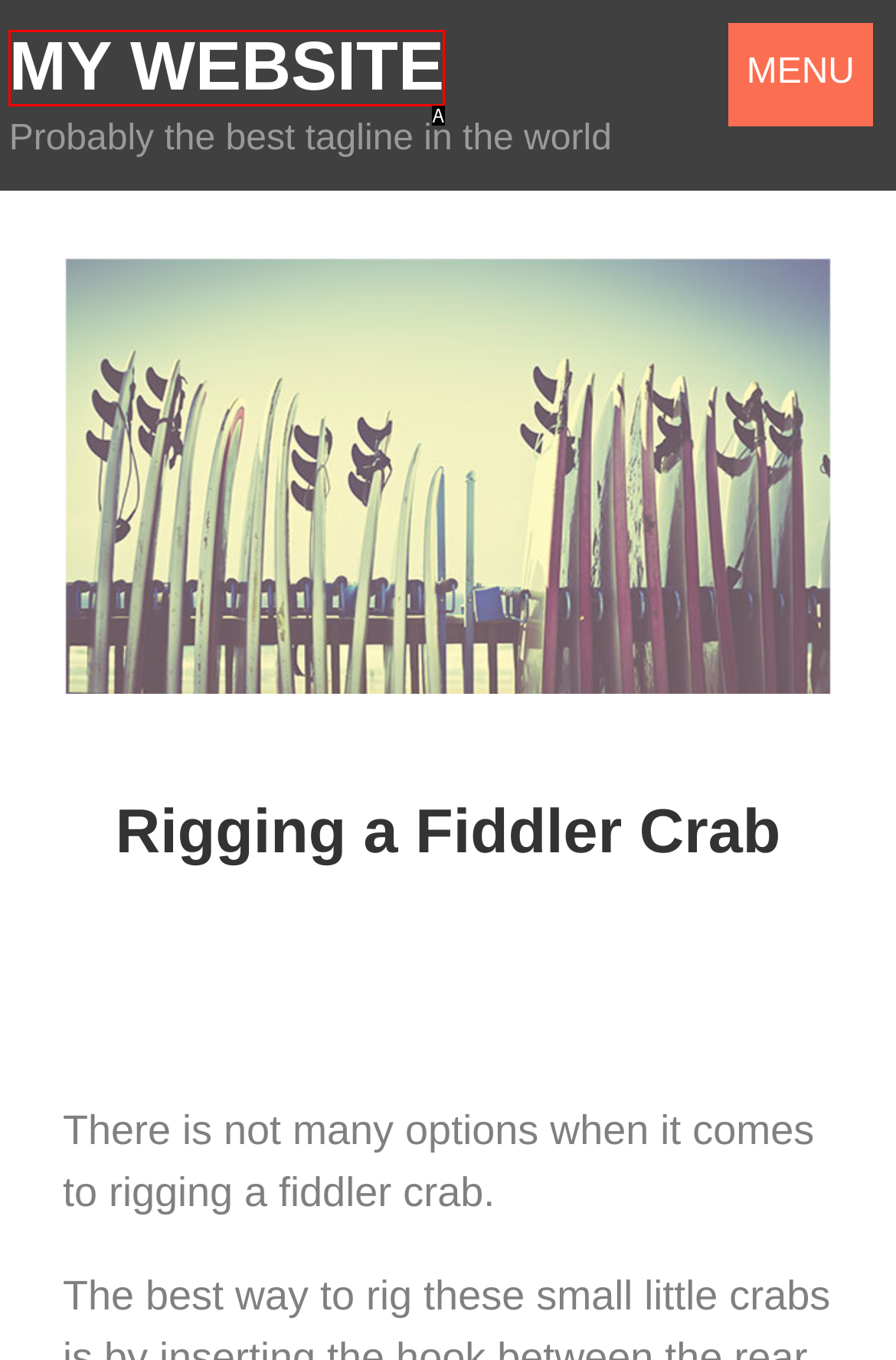Select the letter that corresponds to this element description: My Website
Answer with the letter of the correct option directly.

A